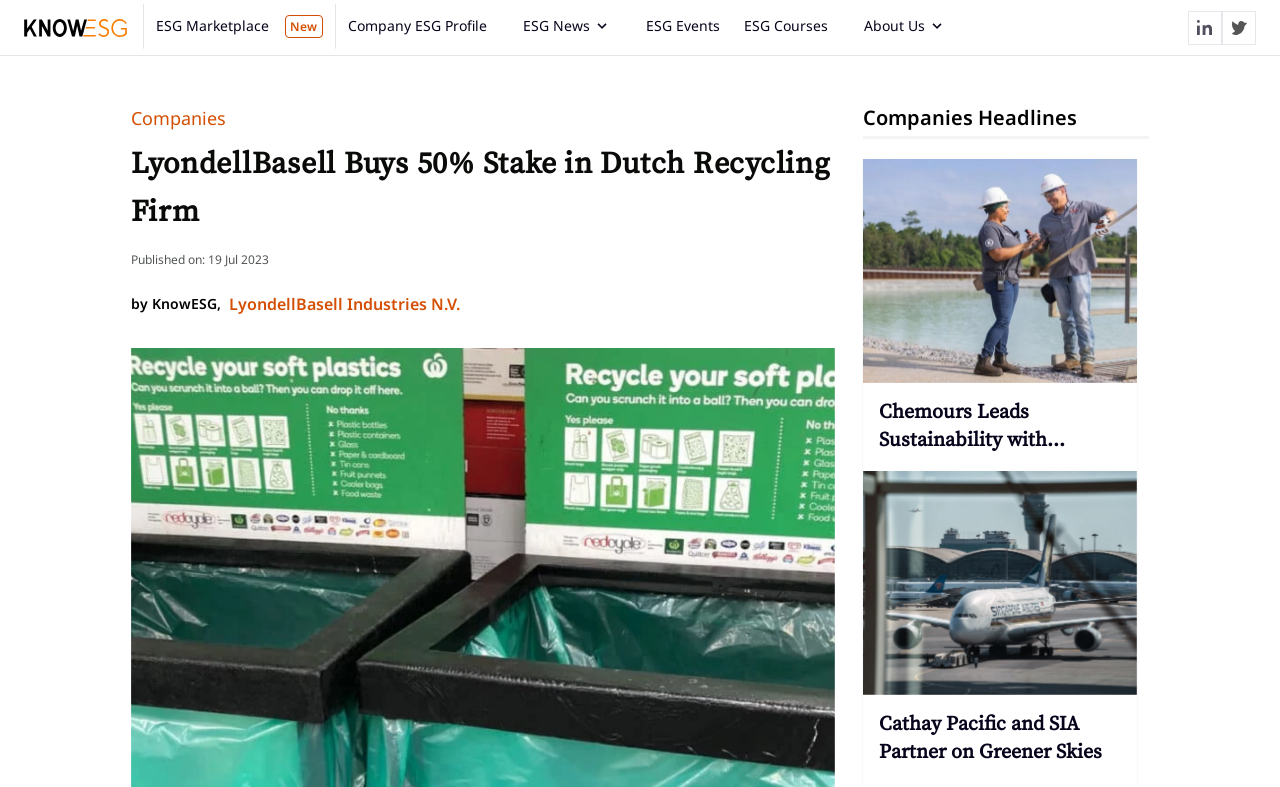Locate the bounding box coordinates of the item that should be clicked to fulfill the instruction: "Explore ESG Events".

[0.495, 0.005, 0.572, 0.064]